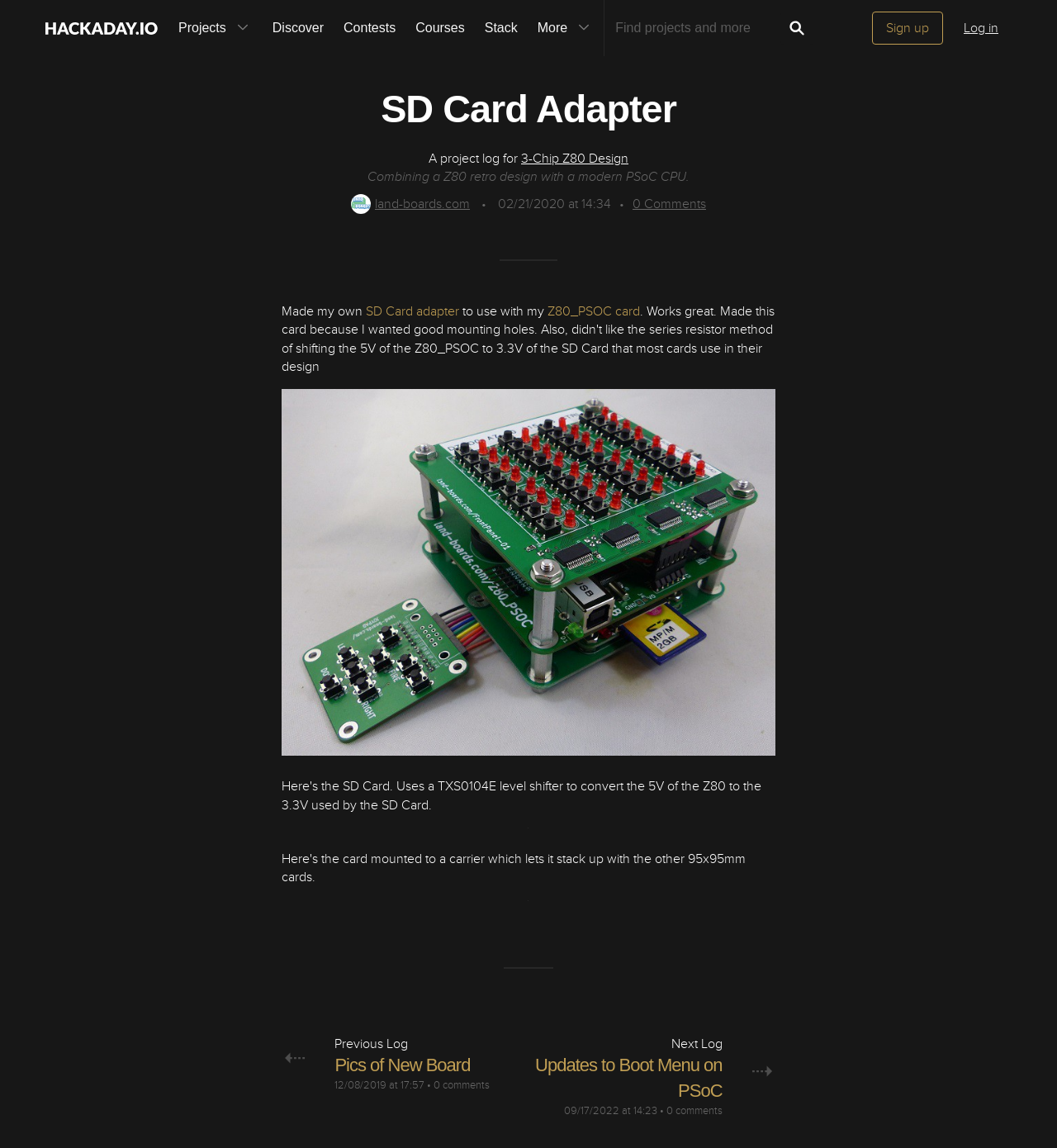Find the bounding box coordinates of the element to click in order to complete the given instruction: "Search for projects."

[0.581, 0.01, 0.739, 0.039]